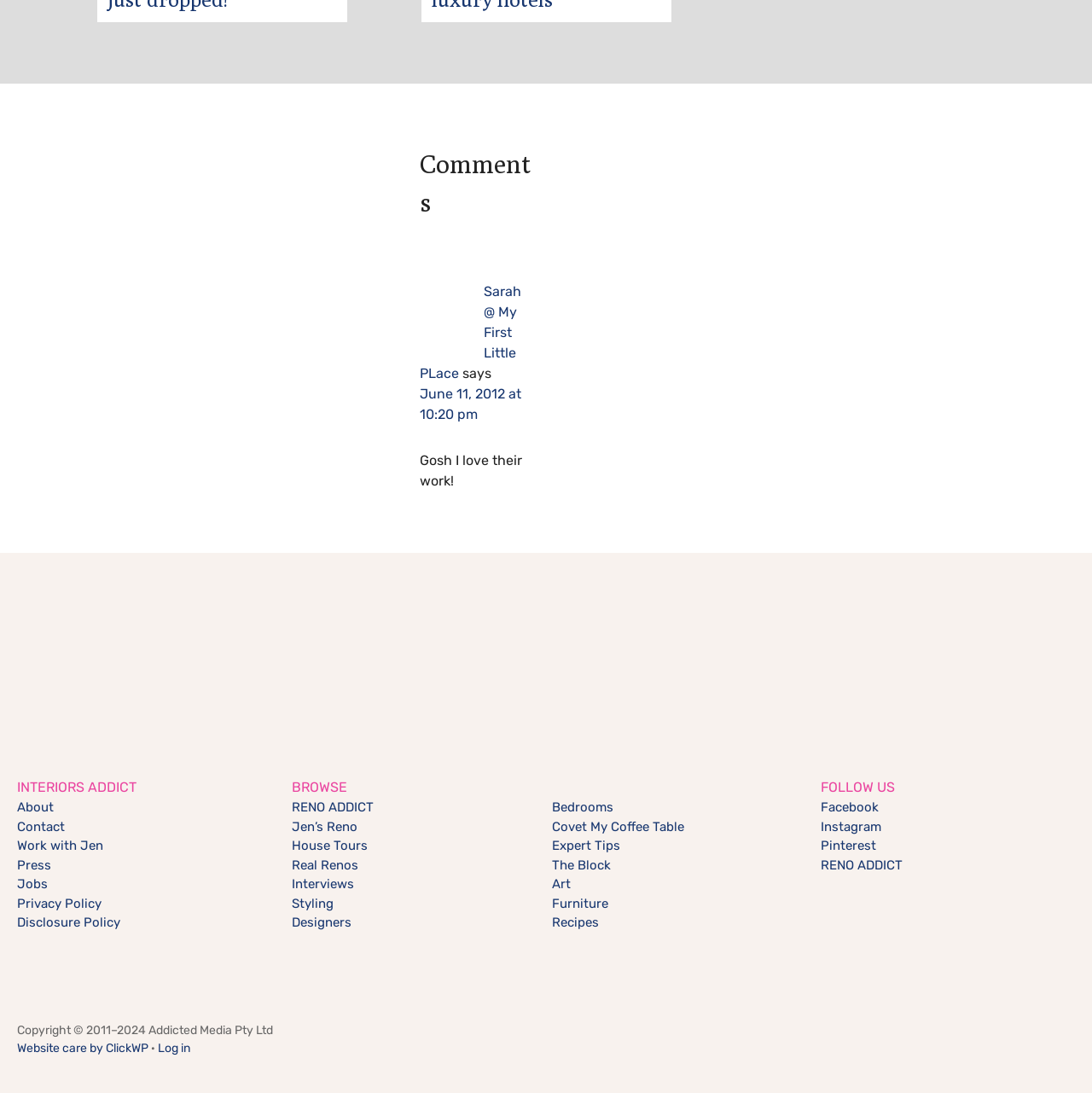Pinpoint the bounding box coordinates of the clickable element needed to complete the instruction: "Log in to the website". The coordinates should be provided as four float numbers between 0 and 1: [left, top, right, bottom].

[0.145, 0.952, 0.174, 0.966]